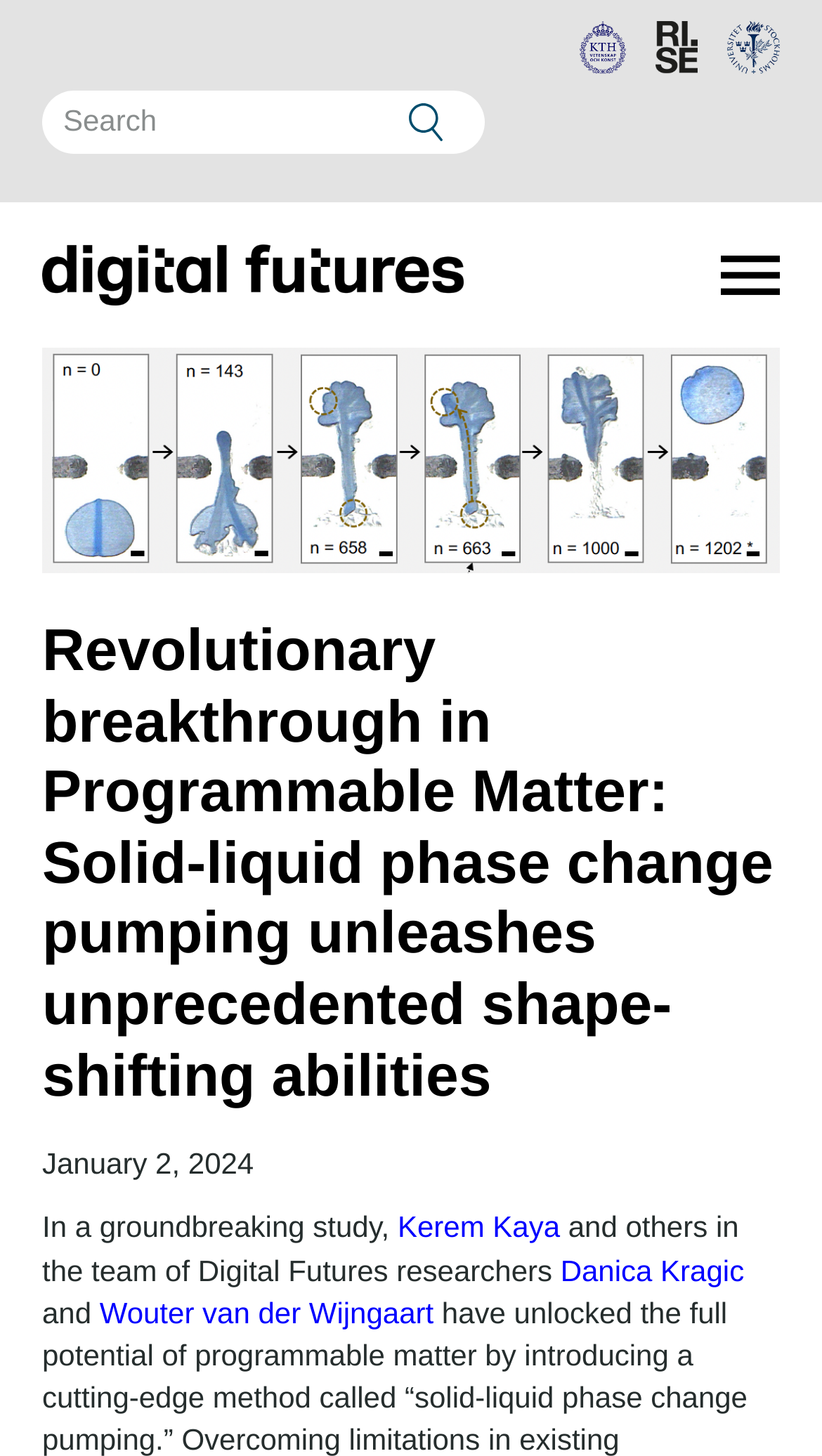Based on what you see in the screenshot, provide a thorough answer to this question: What is the name of the research team?

I read the text of the article and found the name of the research team, which is Digital Futures, mentioned multiple times.